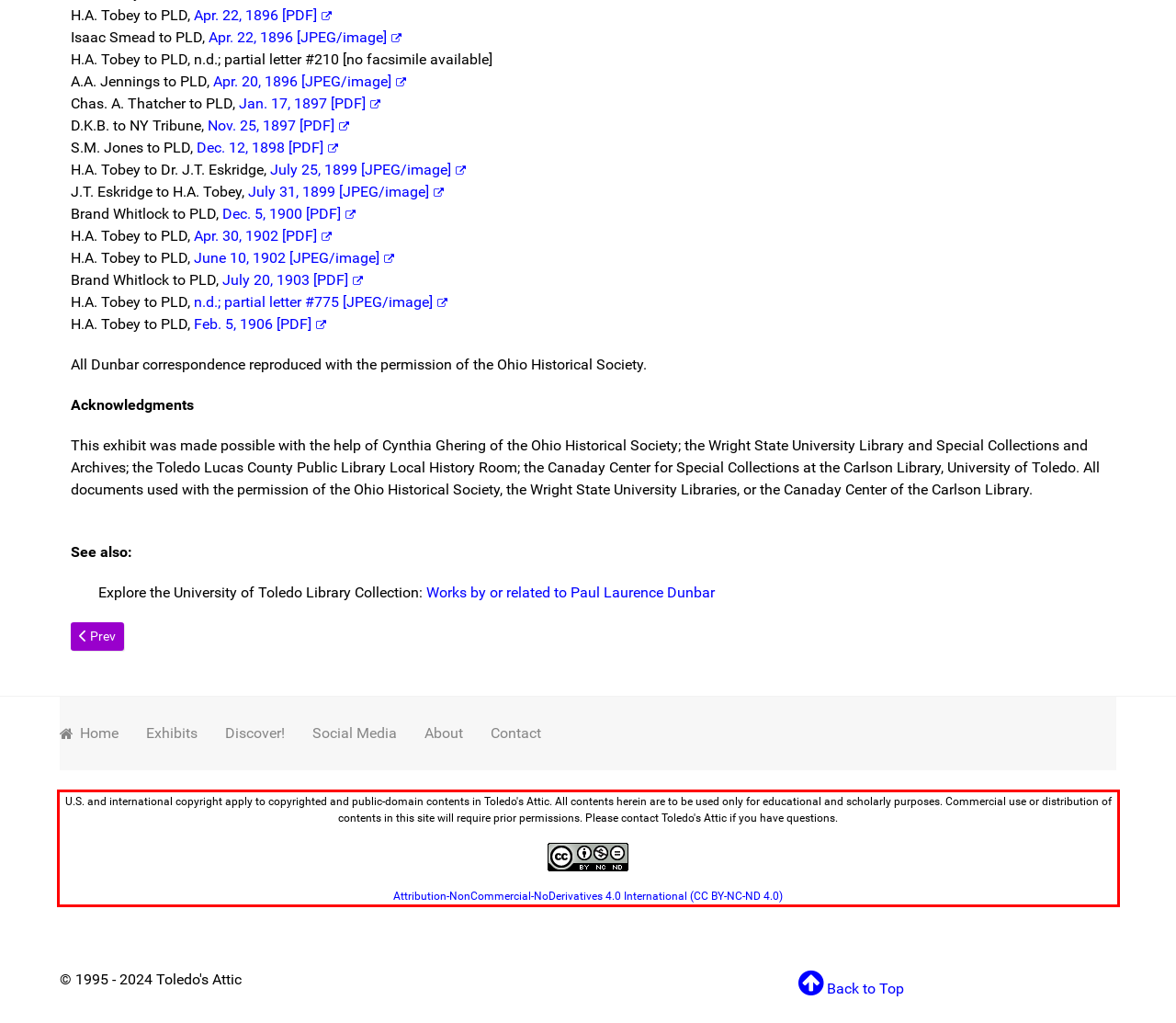Given a webpage screenshot with a red bounding box, perform OCR to read and deliver the text enclosed by the red bounding box.

U.S. and international copyright apply to copyrighted and public-domain contents in Toledo's Attic. All contents herein are to be used only for educational and scholarly purposes. Commercial use or distribution of contents in this site will require prior permissions. Please contact Toledo's Attic if you have questions. Attribution-NonCommercial-NoDerivatives 4.0 International (CC BY-NC-ND 4.0)